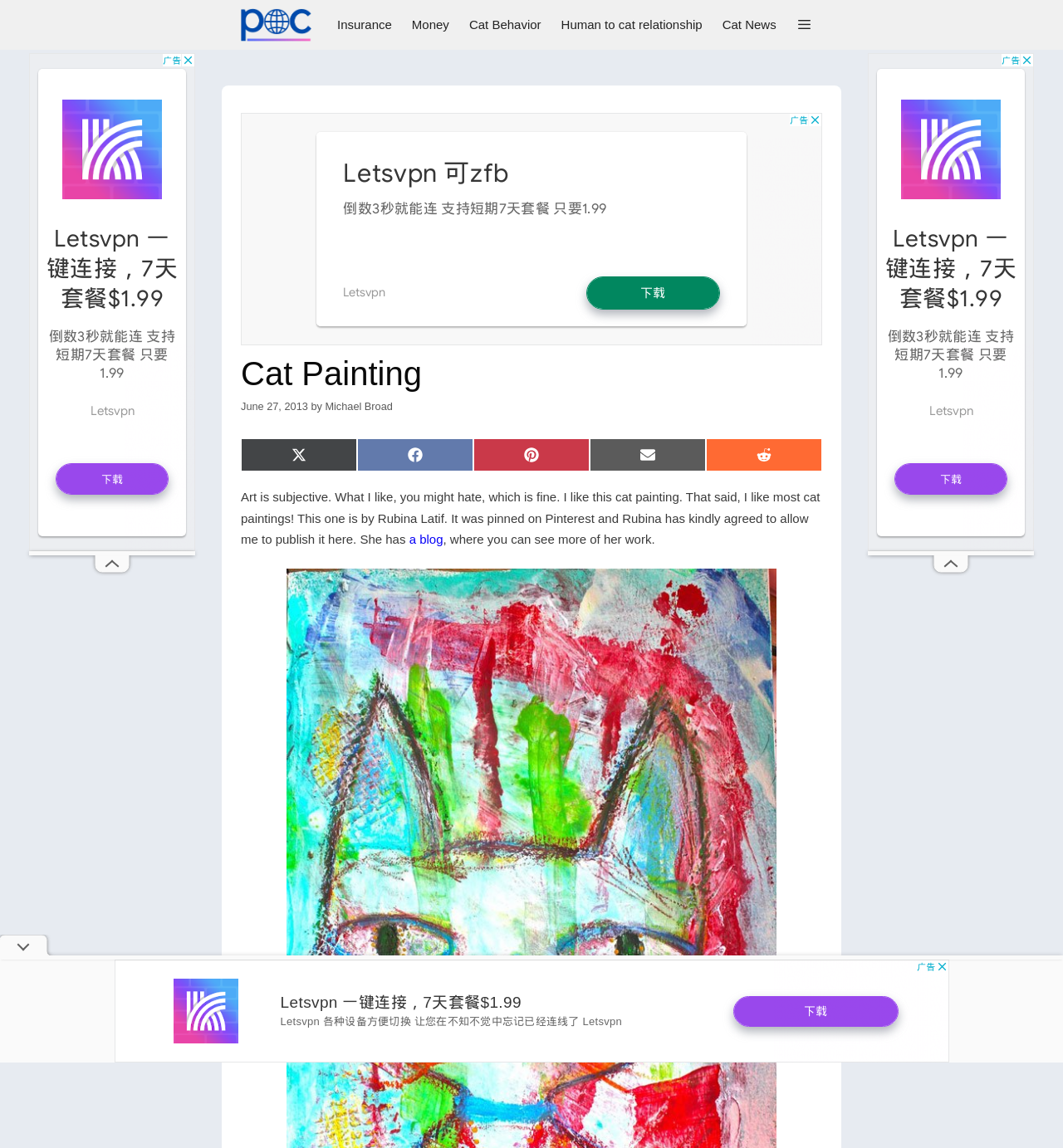Find the bounding box of the element with the following description: "title="Michael Broad"". The coordinates must be four float numbers between 0 and 1, formatted as [left, top, right, bottom].

[0.227, 0.0, 0.301, 0.043]